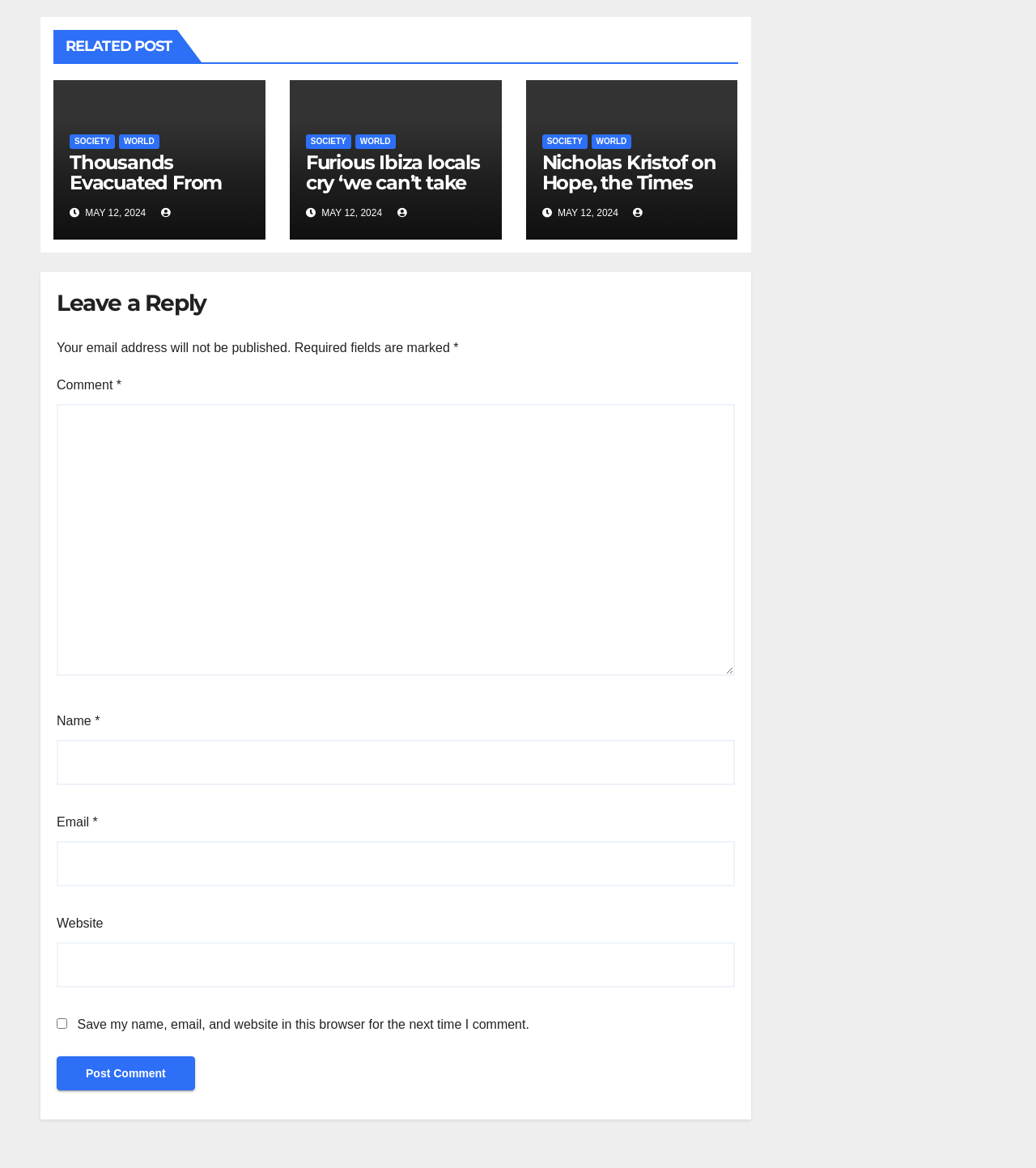Find the bounding box coordinates for the area that must be clicked to perform this action: "Click on the 'Post Comment' button".

[0.055, 0.904, 0.188, 0.933]